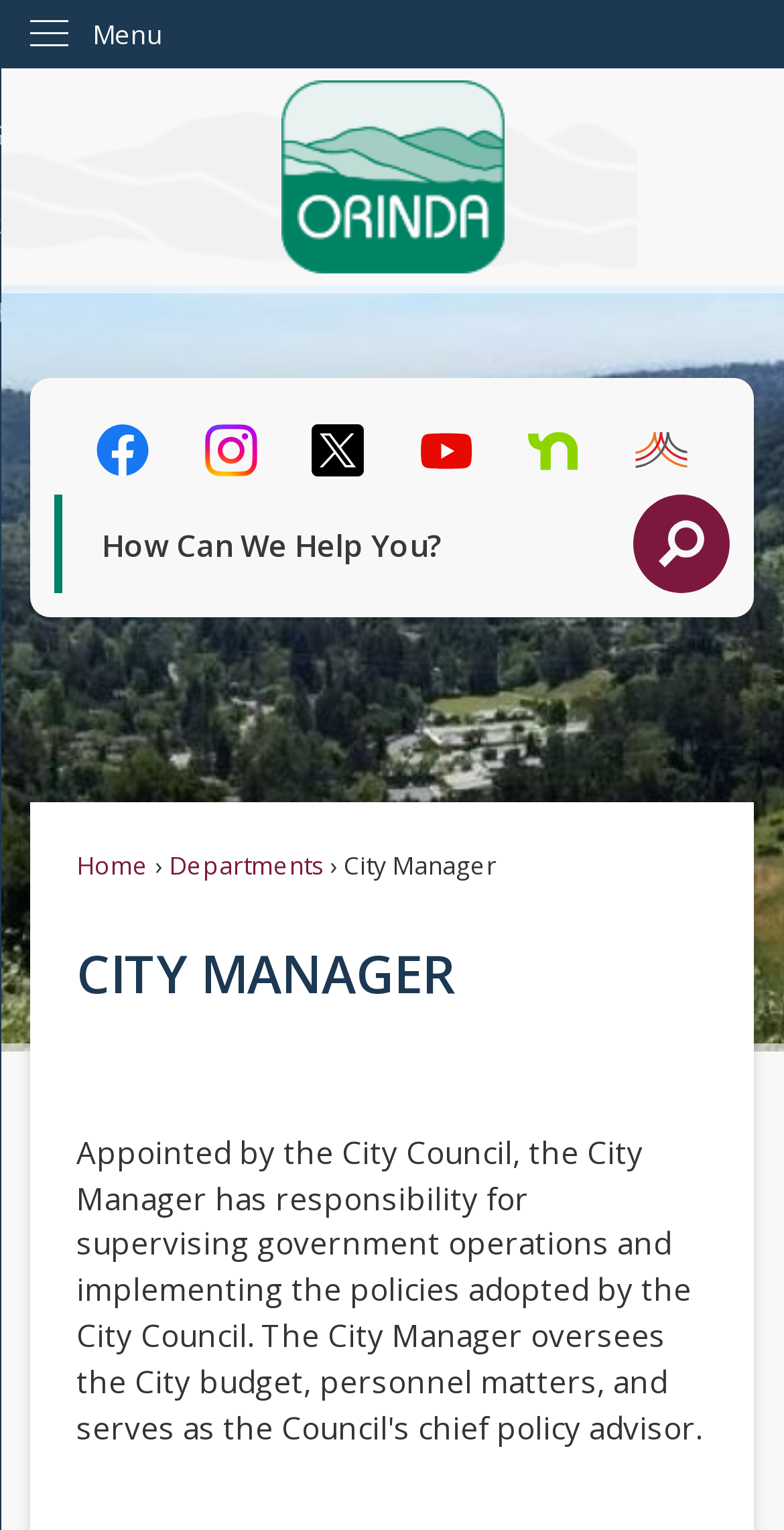Find the bounding box coordinates of the clickable area that will achieve the following instruction: "Go to site search".

[0.807, 0.324, 0.932, 0.388]